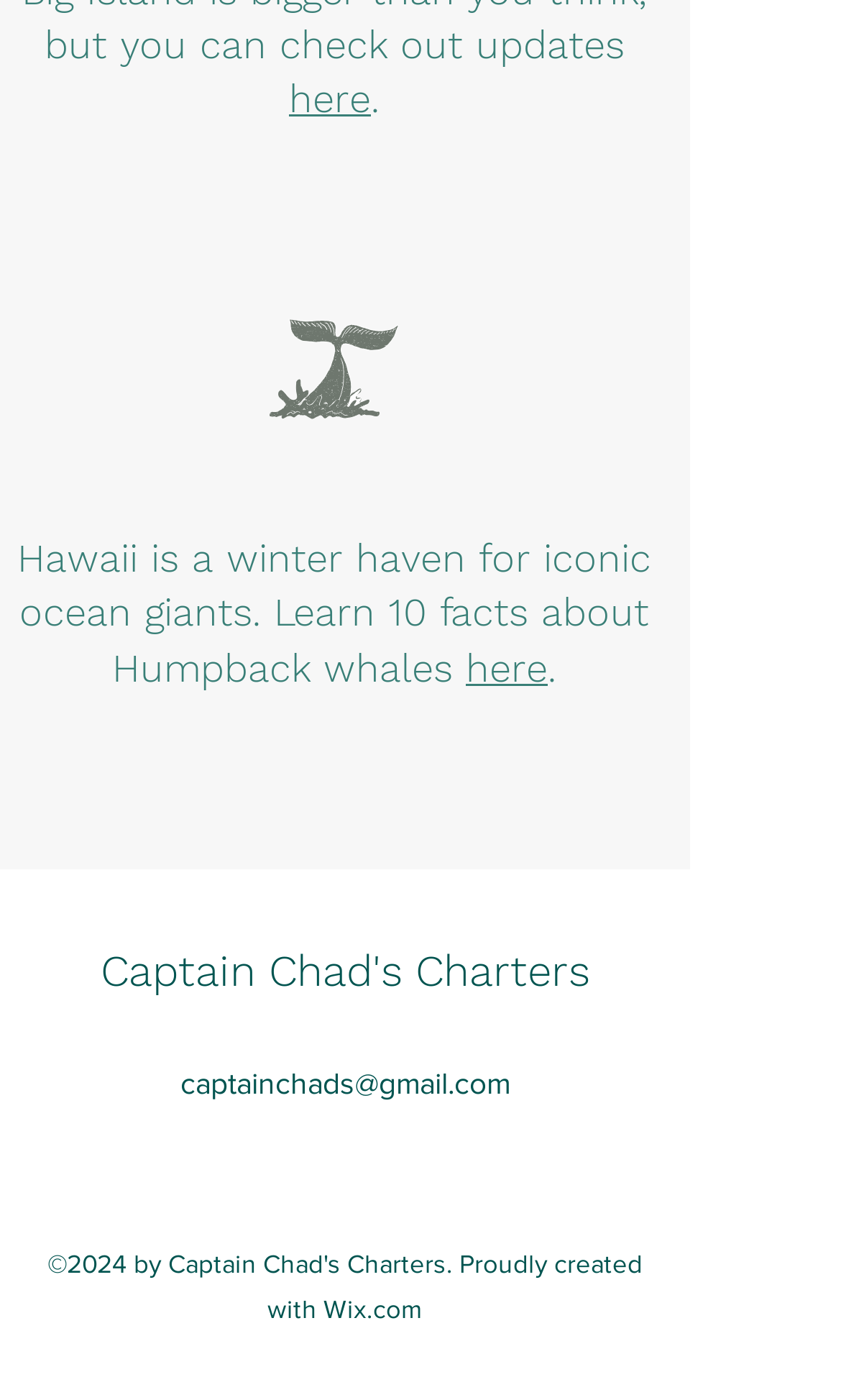What is the topic of the main heading?
Please provide a single word or phrase as your answer based on the screenshot.

Humpback whales